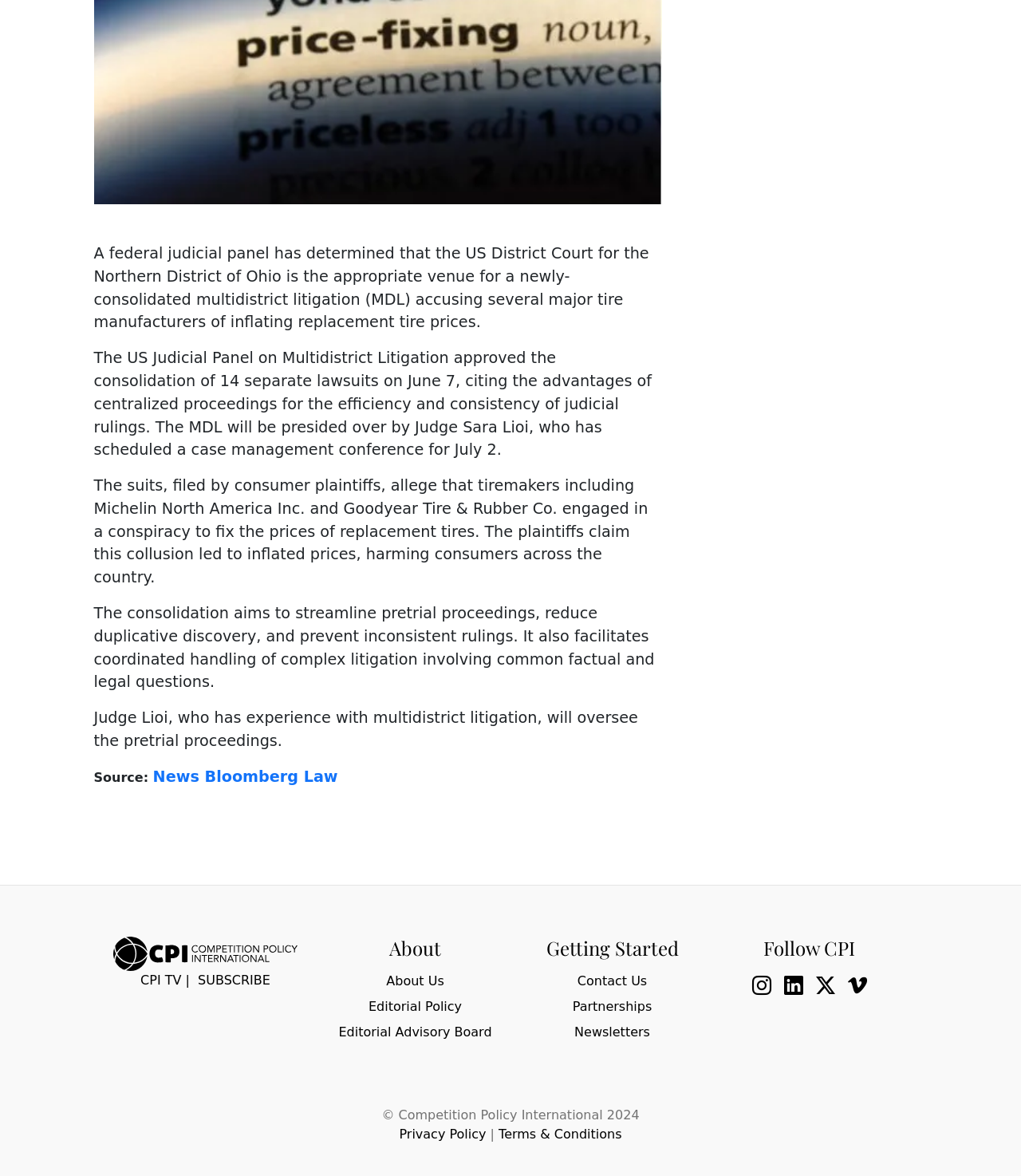Bounding box coordinates are specified in the format (top-left x, top-left y, bottom-right x, bottom-right y). All values are floating point numbers bounded between 0 and 1. Please provide the bounding box coordinate of the region this sentence describes: CPI TV

[0.138, 0.827, 0.178, 0.84]